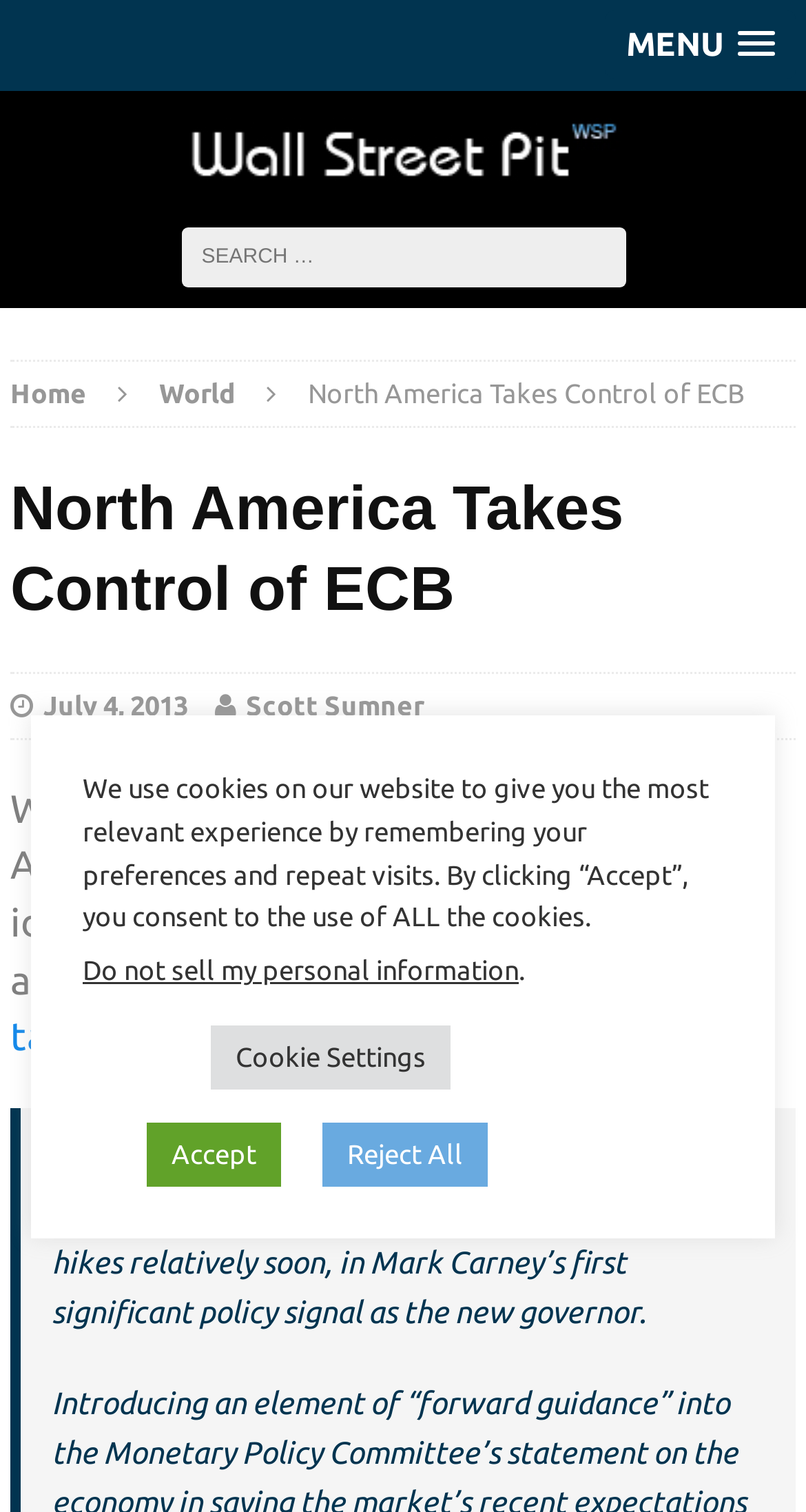Provide the bounding box coordinates of the UI element that matches the description: "Cookie Settings".

[0.262, 0.678, 0.559, 0.721]